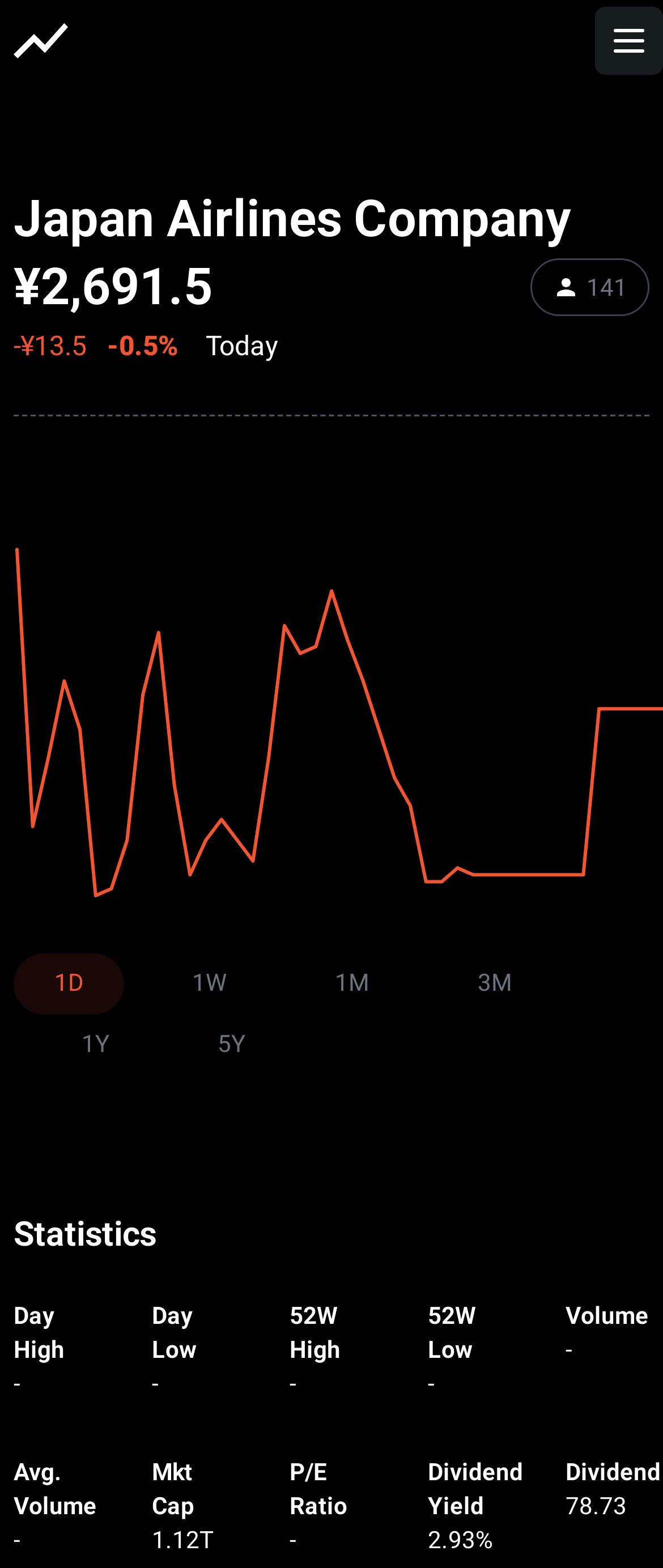Extract the heading text from the webpage.

Japan Airlines Company 